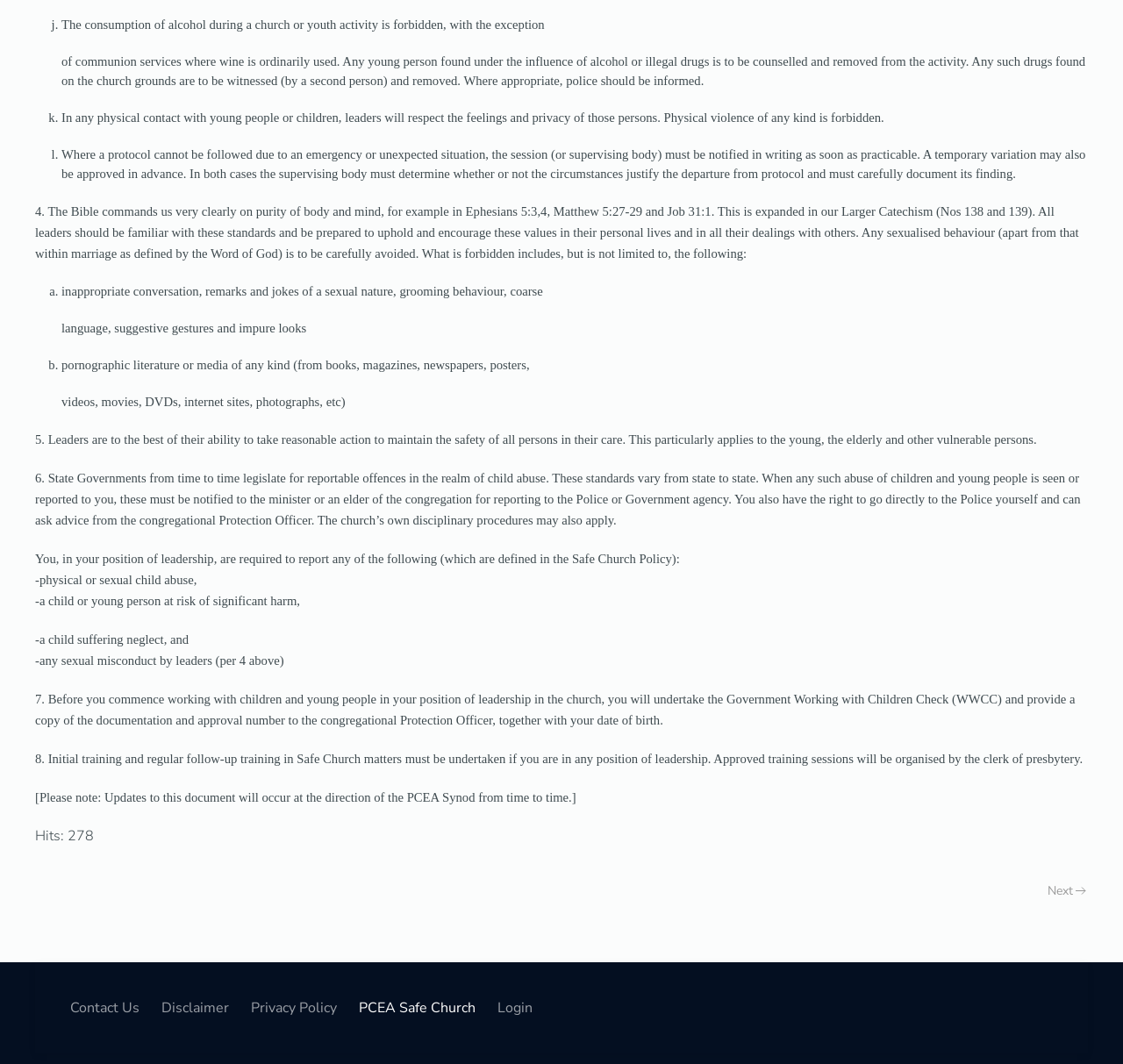Locate the bounding box of the UI element described by: "PCEA Safe Church" in the given webpage screenshot.

[0.32, 0.937, 0.423, 0.957]